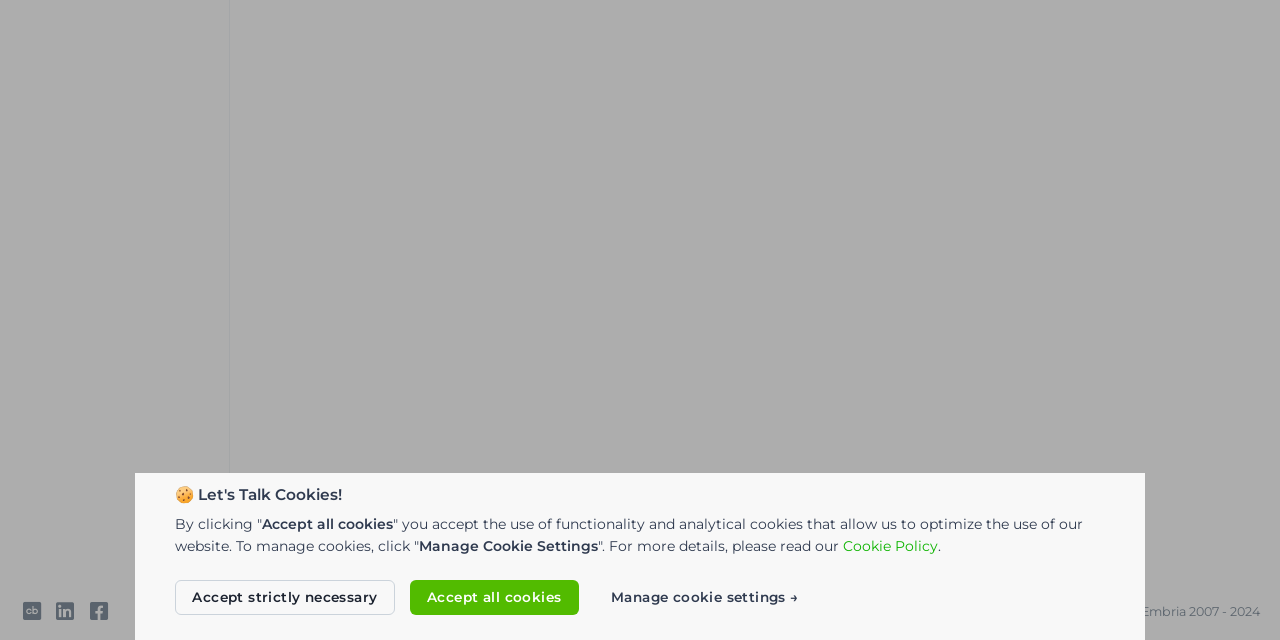Based on the element description "Manage cookie settings →", predict the bounding box coordinates of the UI element.

[0.464, 0.907, 0.638, 0.961]